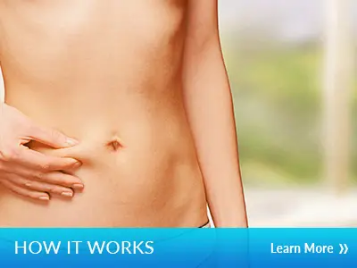What is the environment suggested by the background?
Kindly offer a detailed explanation using the data available in the image.

The background of the image suggests a serene and clean environment, which enhances the feeling of comfort and safety associated with the CoolSculpting procedure, implying that the treatment is a safe and comfortable option for those seeking fat reduction.